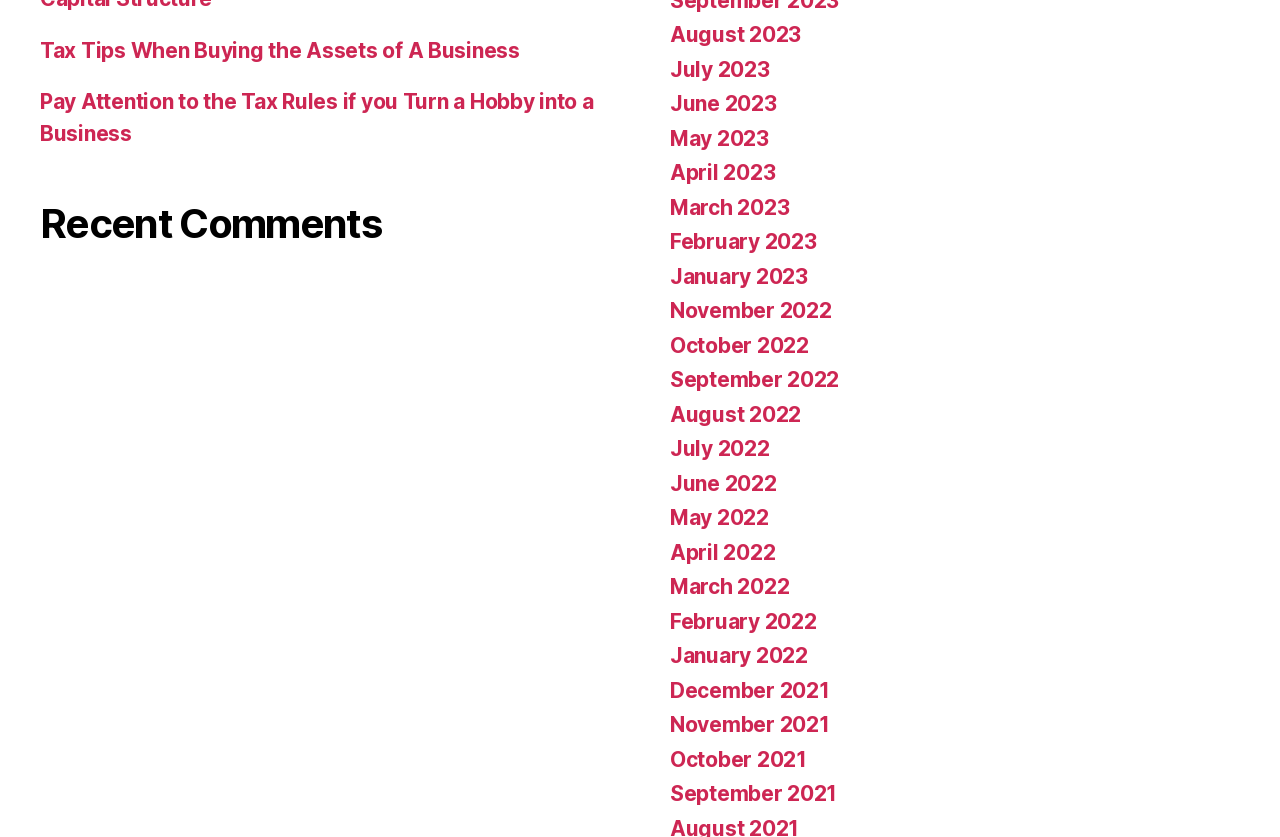Please answer the following question using a single word or phrase: 
What is the position of the 'Recent Comments' heading?

Below the links